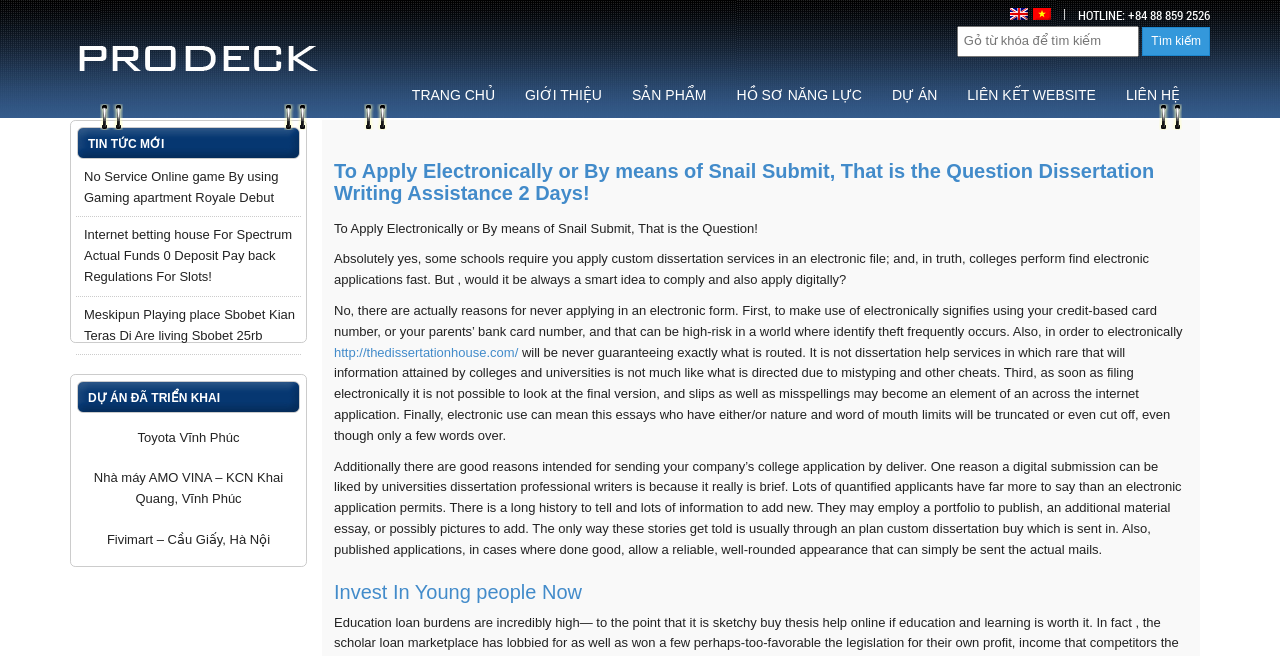Please identify and generate the text content of the webpage's main heading.

To Apply Electronically or By means of Snail Submit, That is the Question Dissertation Writing Assistance 2 Days!  